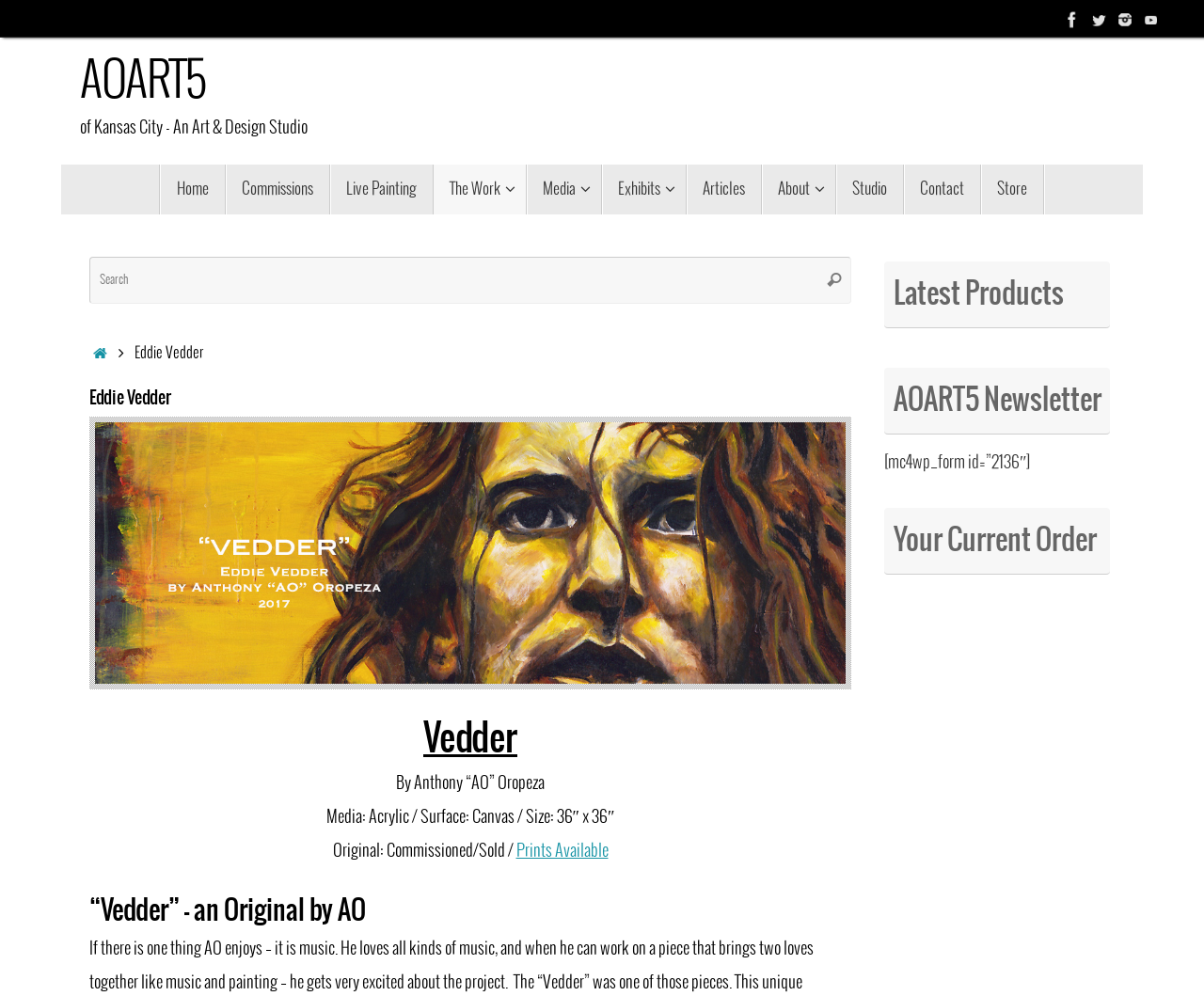Please specify the bounding box coordinates for the clickable region that will help you carry out the instruction: "Check out the latest products".

[0.734, 0.262, 0.922, 0.329]